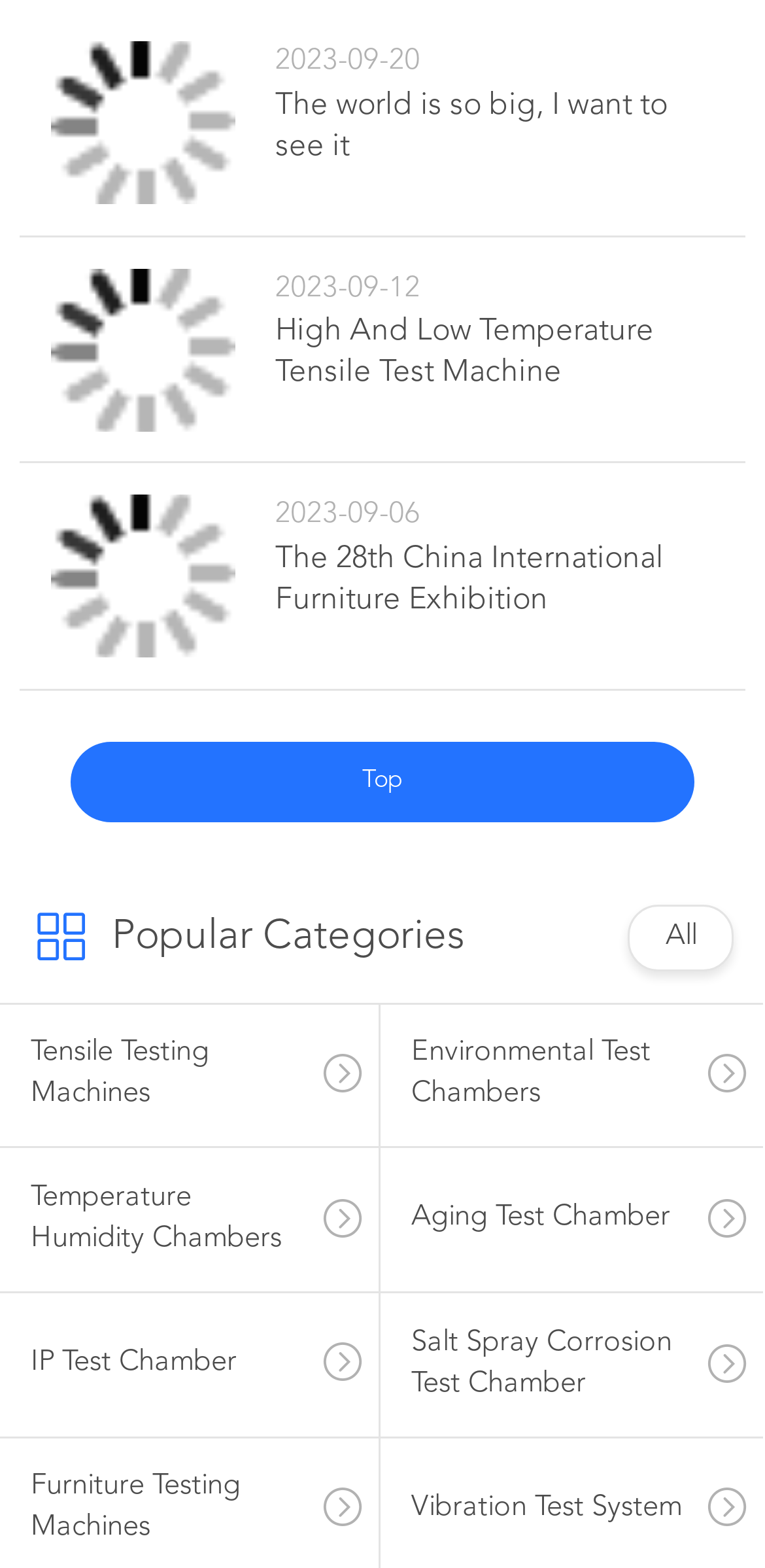Respond to the question below with a single word or phrase:
What is the theme of the webpage?

Test machines and chambers